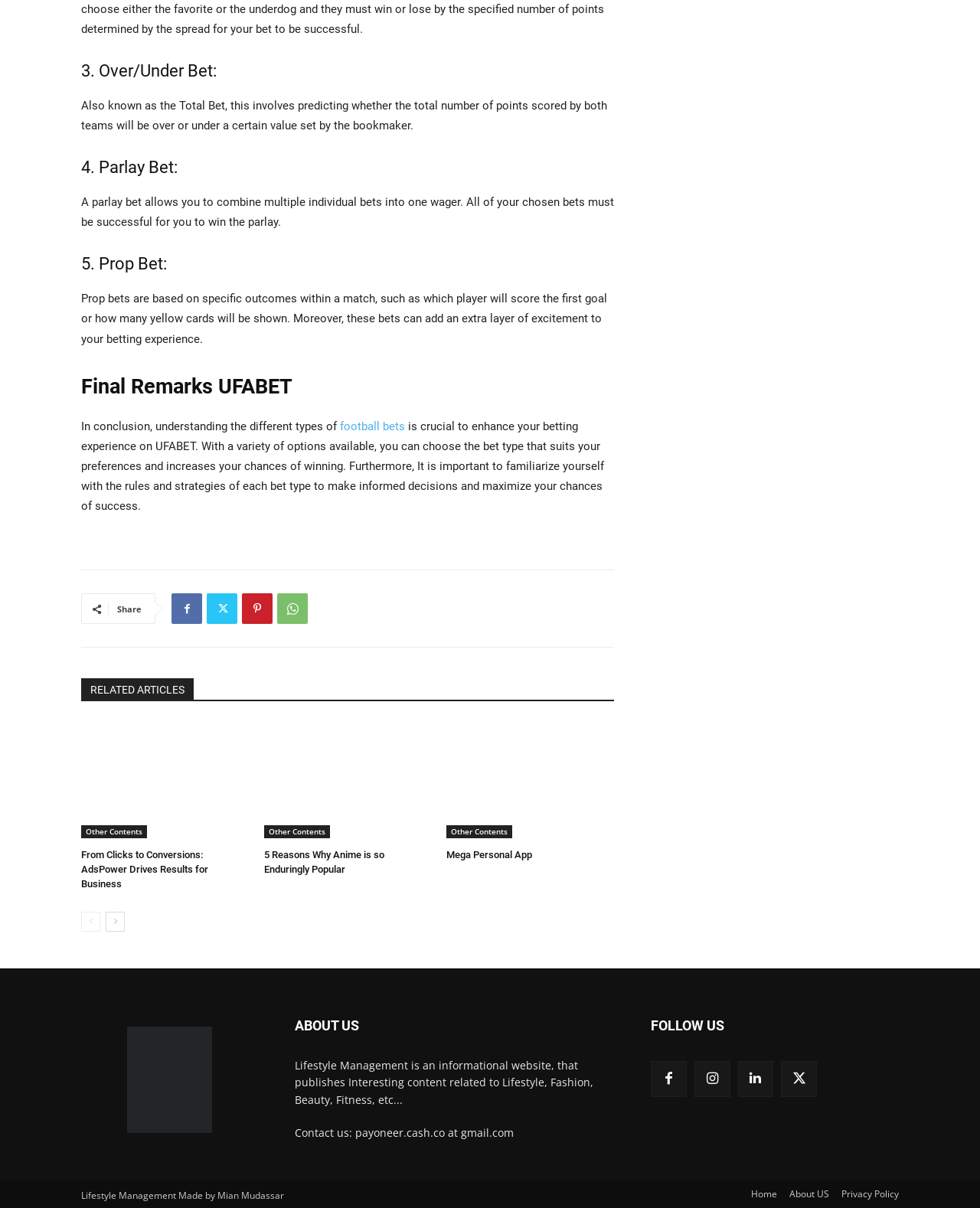Please identify the bounding box coordinates of the element on the webpage that should be clicked to follow this instruction: "Share this article". The bounding box coordinates should be given as four float numbers between 0 and 1, formatted as [left, top, right, bottom].

[0.12, 0.499, 0.145, 0.509]